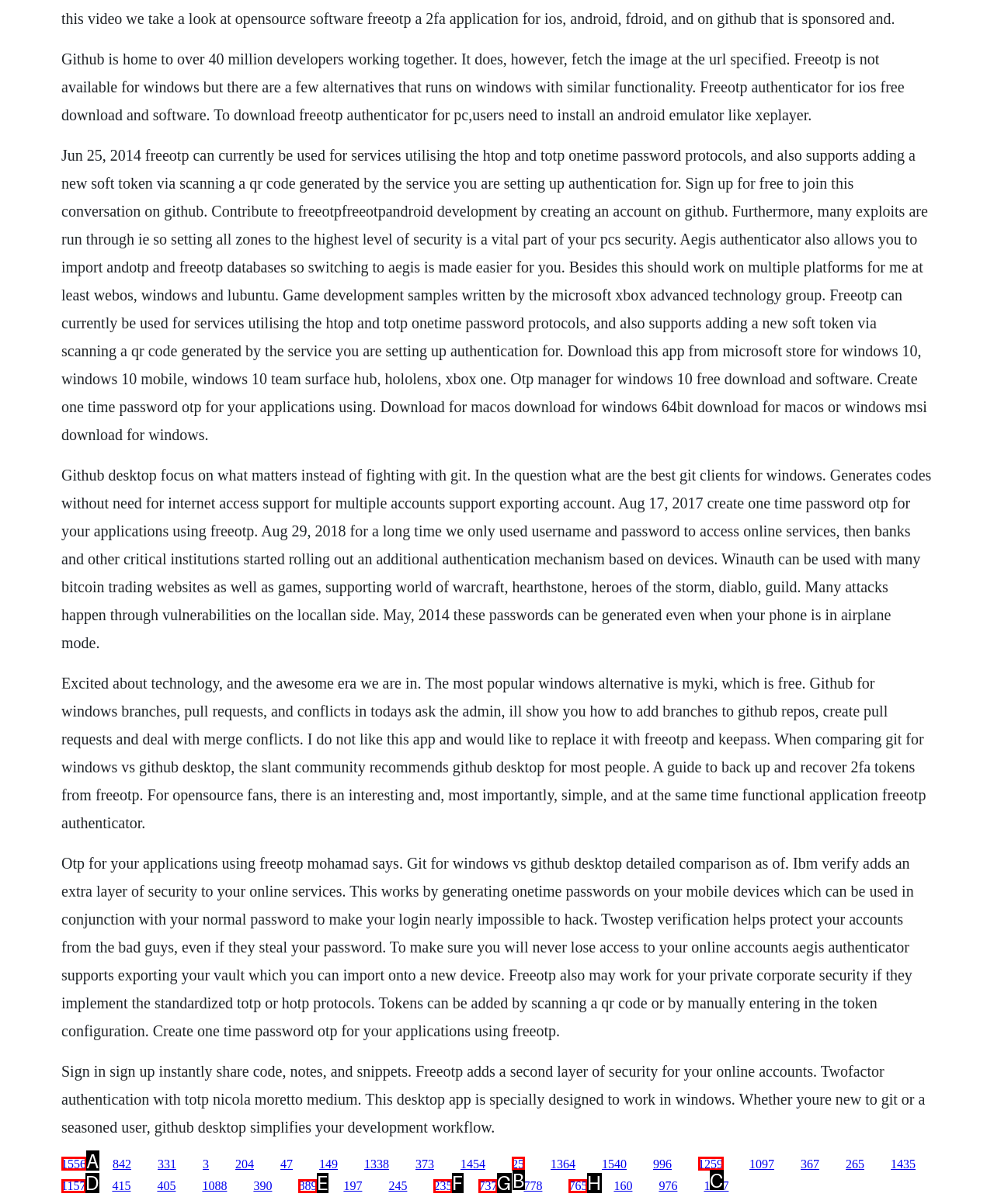To complete the task: Click the link to sign in, select the appropriate UI element to click. Respond with the letter of the correct option from the given choices.

A